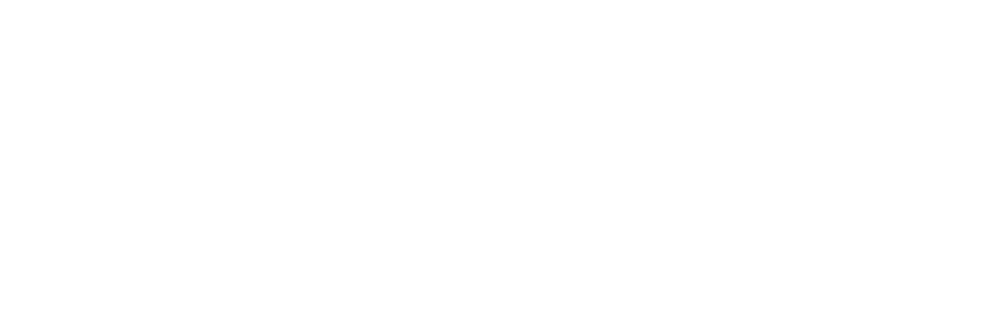What is the purpose of the Personal Consolidated Bonus Point Service?
Carefully analyze the image and provide a detailed answer to the question.

According to the caption, the Personal Consolidated Bonus Point Service is aimed at enhancing customer engagement through bonus points for various transactions. This implies that the purpose of the service is to increase customer engagement and loyalty.